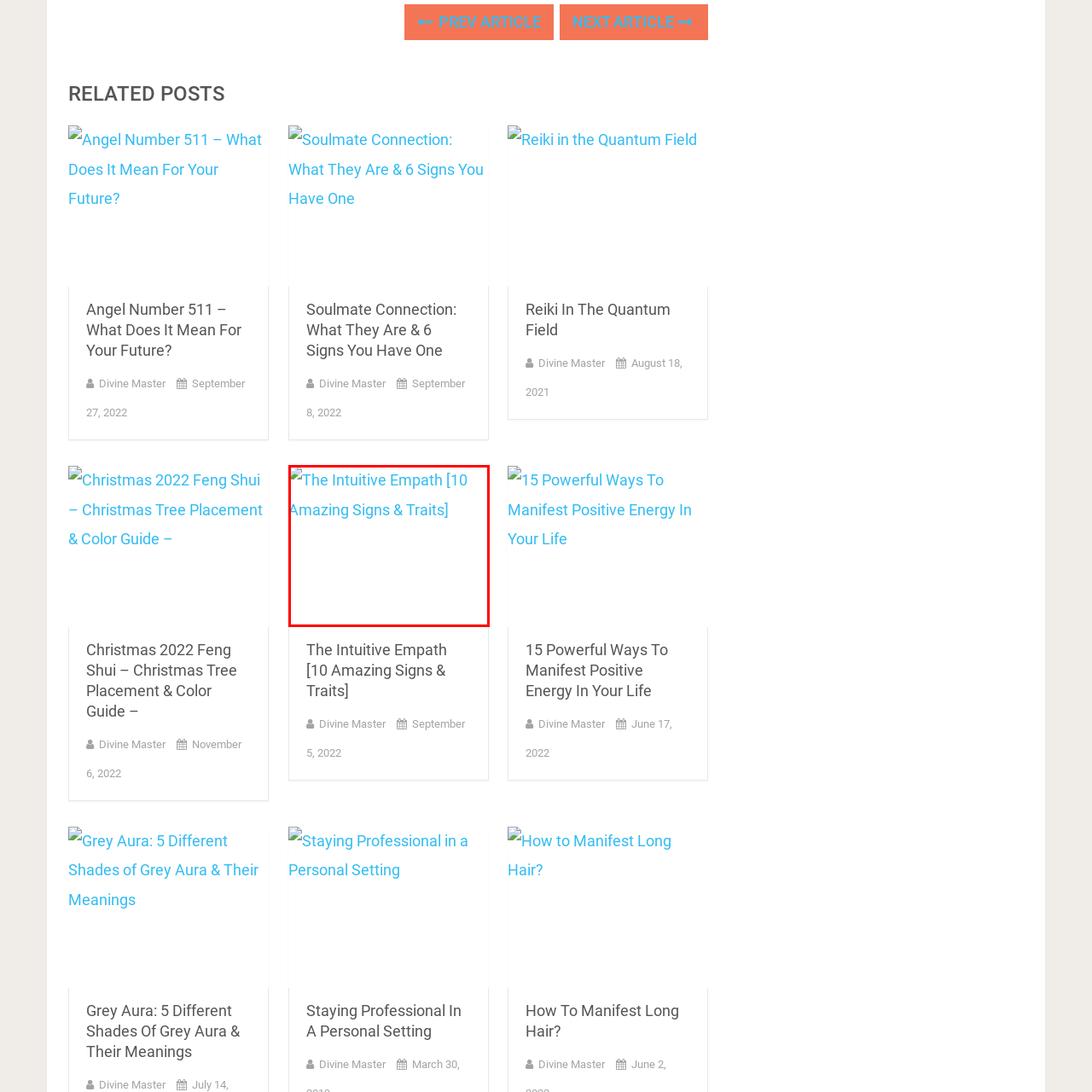Provide a comprehensive description of the image highlighted by the red bounding box.

This image is associated with the article titled "The Intuitive Empath [10 Amazing Signs & Traits]." The content focuses on understanding the characteristics and signals of intuitive empaths, exploring their unique abilities and traits. The image serves as a visual representation of this theme, possibly enhancing the article's appeal and engaging readers who are interested in discovering more about empathic abilities and emotional intelligence. The article was published on September 5, 2022, and is likely to provide valuable insights for individuals seeking to understand themselves or others in the context of empathic experiences.